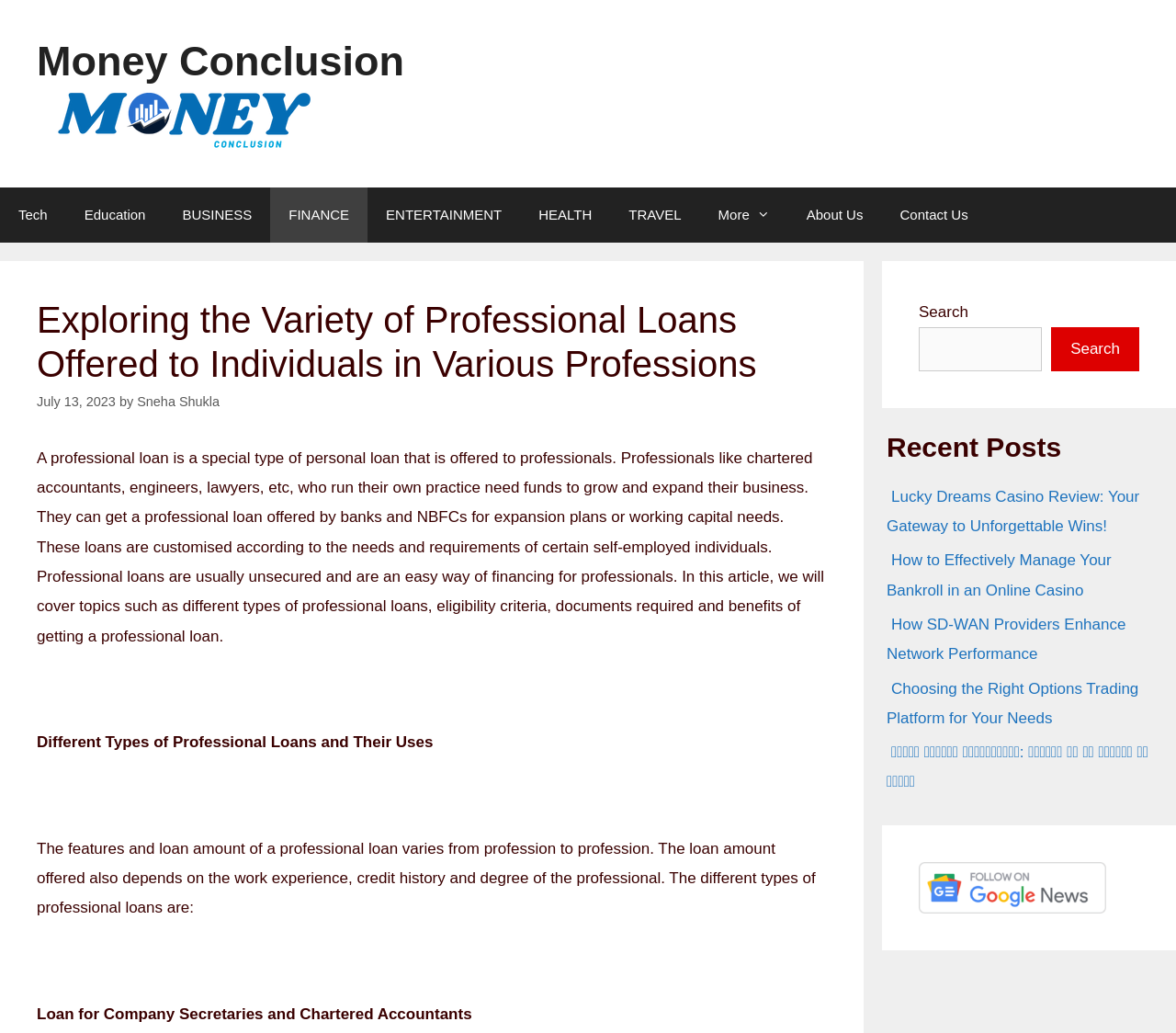What is the purpose of a professional loan?
Refer to the image and provide a concise answer in one word or phrase.

Expansion plans or working capital needs